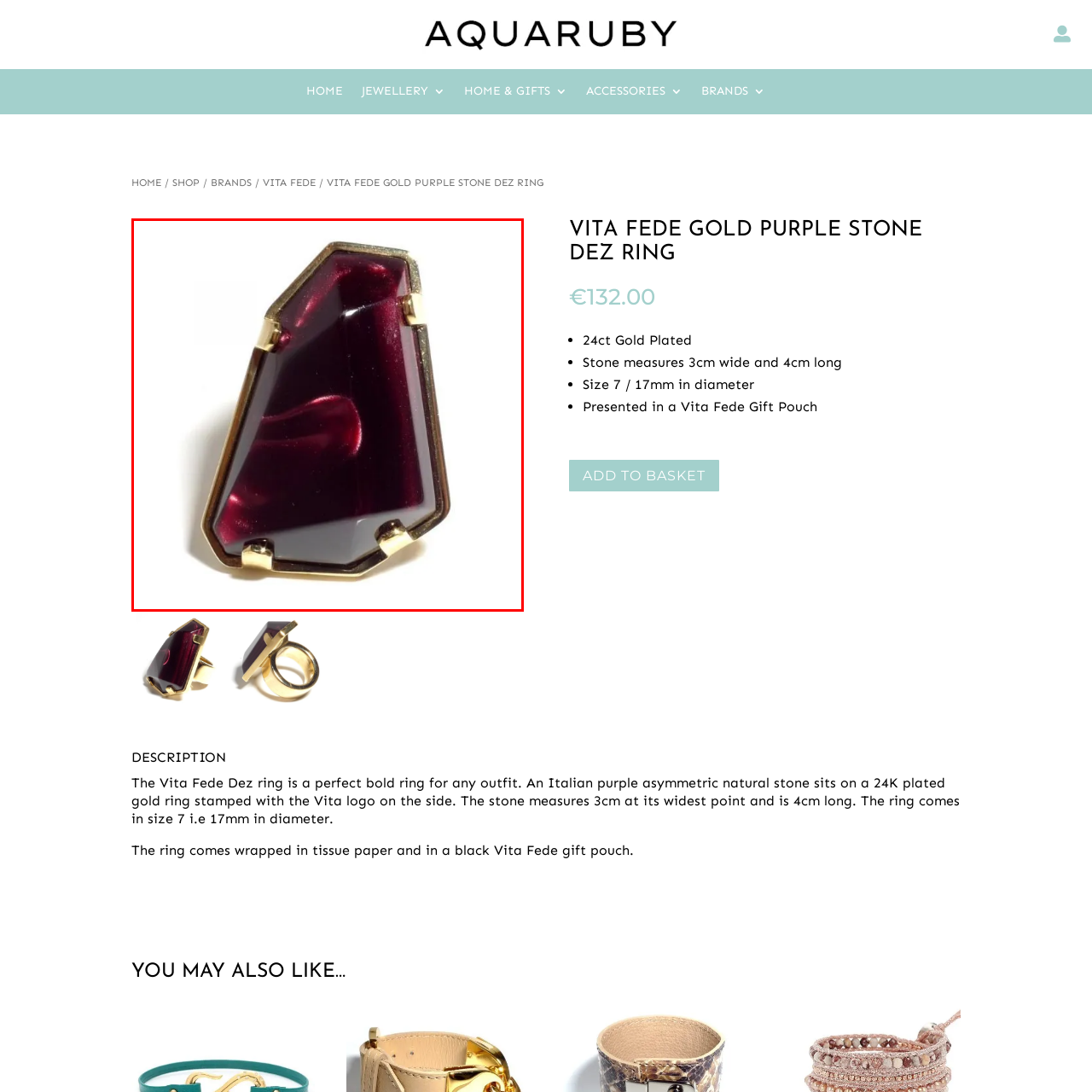Observe the image inside the red bounding box and answer briefly using a single word or phrase: What is the purpose of the gift pouch?

Adding elegance for gifting